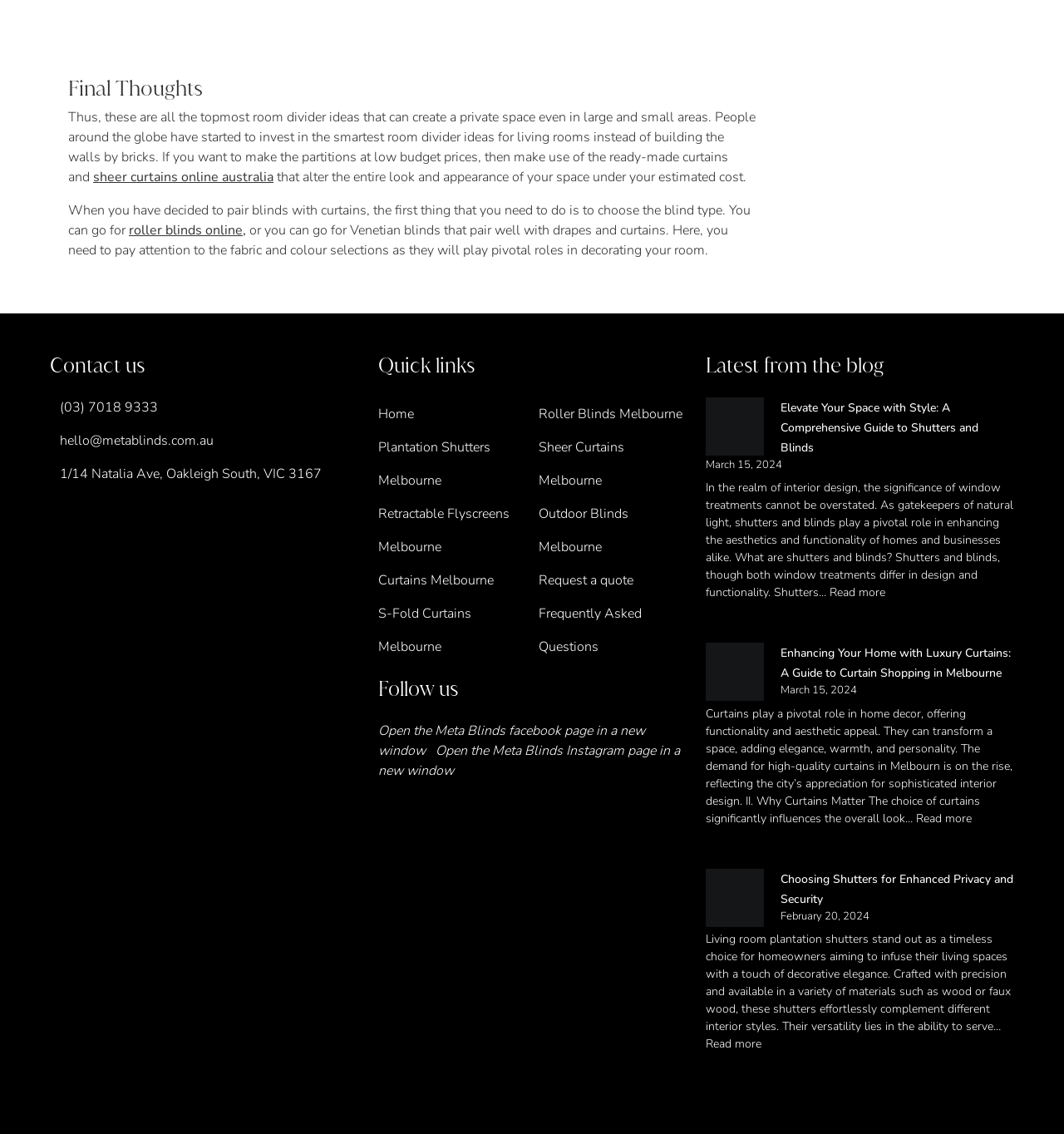Please give a concise answer to this question using a single word or phrase: 
How can you contact Meta Blinds for a free quote?

Call or email